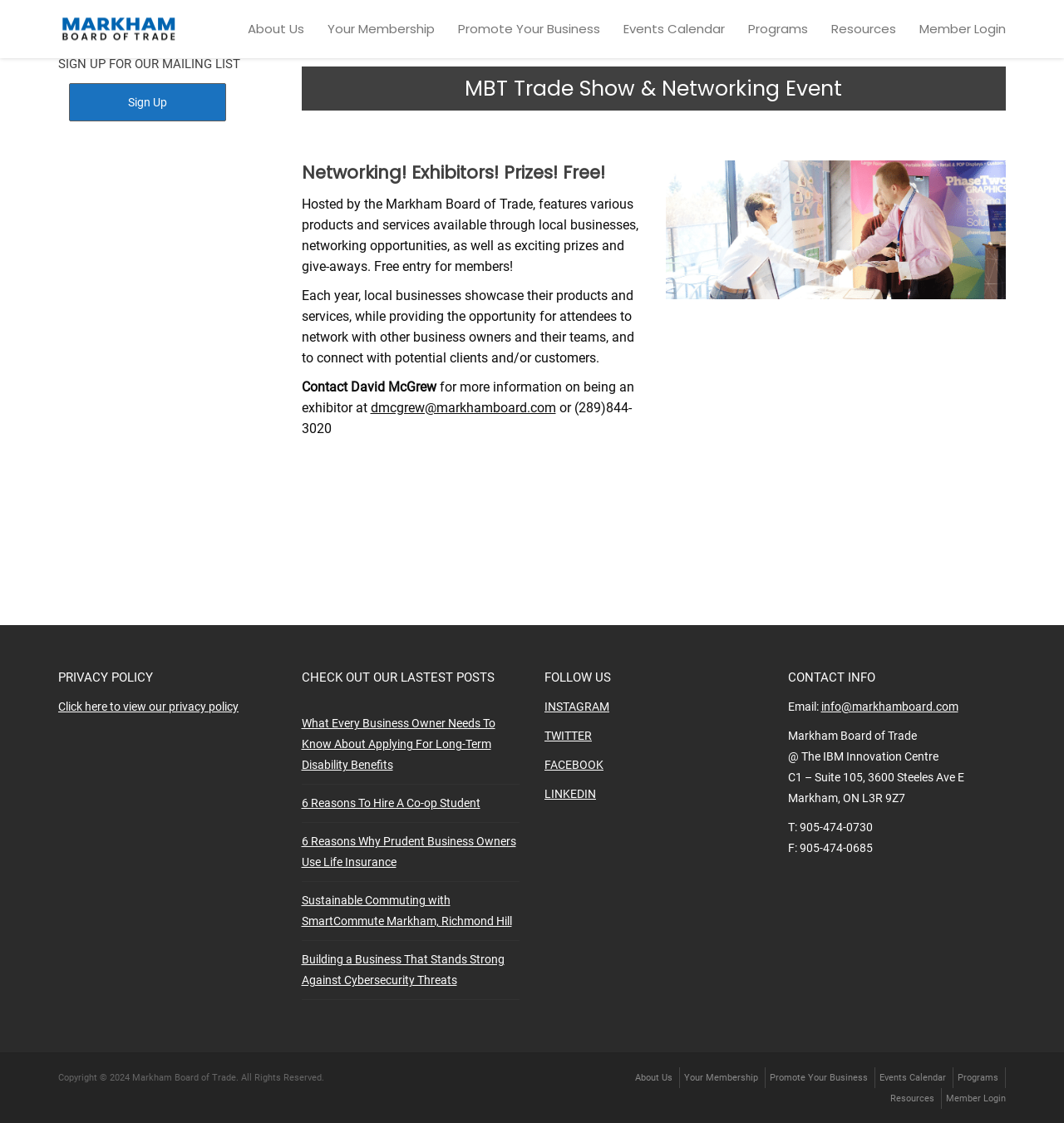Identify the bounding box coordinates of the section that should be clicked to achieve the task described: "Sign up for the mailing list".

[0.065, 0.074, 0.212, 0.108]